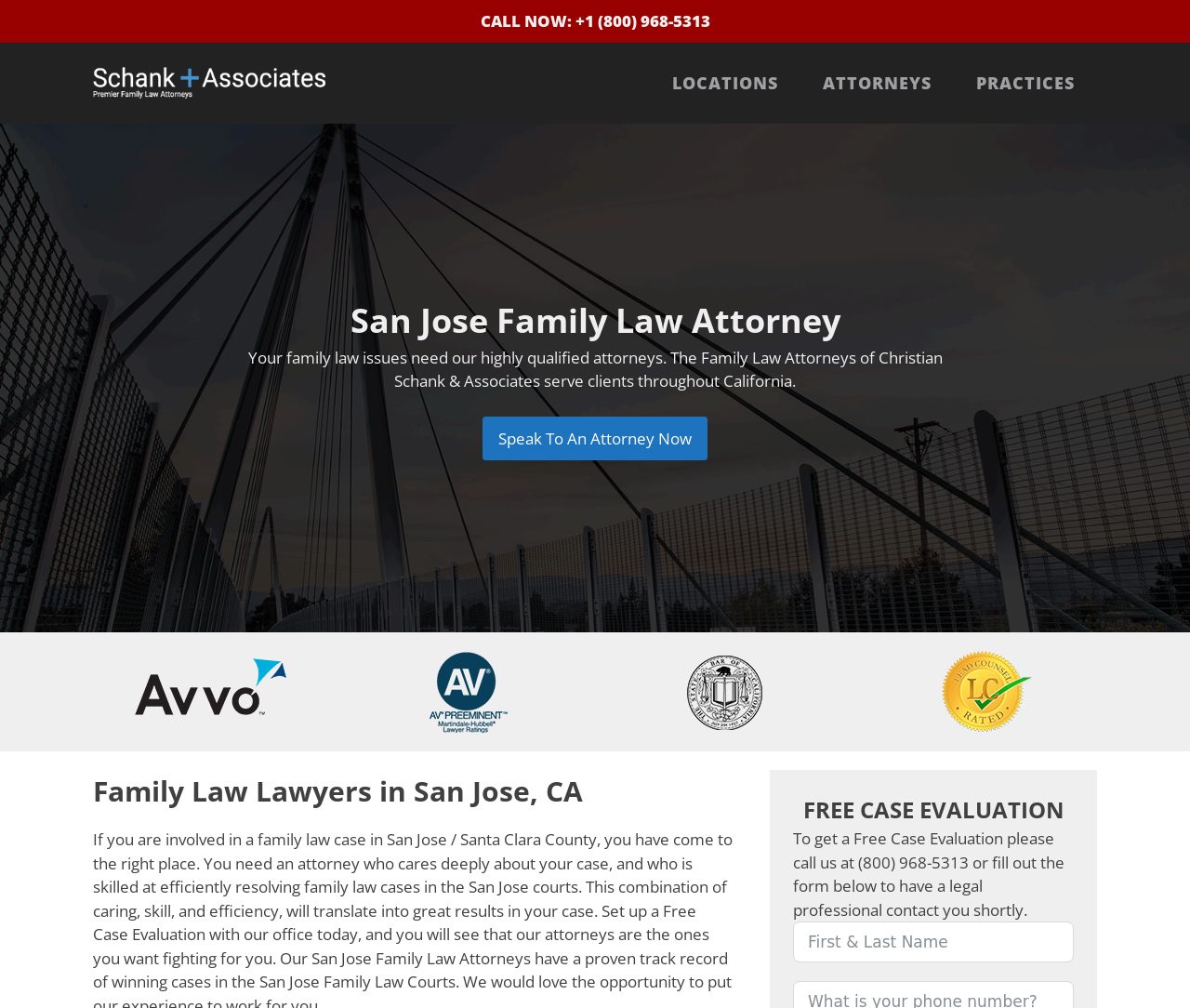Please locate the bounding box coordinates of the element that should be clicked to achieve the given instruction: "Fill out the free case evaluation form".

[0.666, 0.914, 0.902, 0.955]